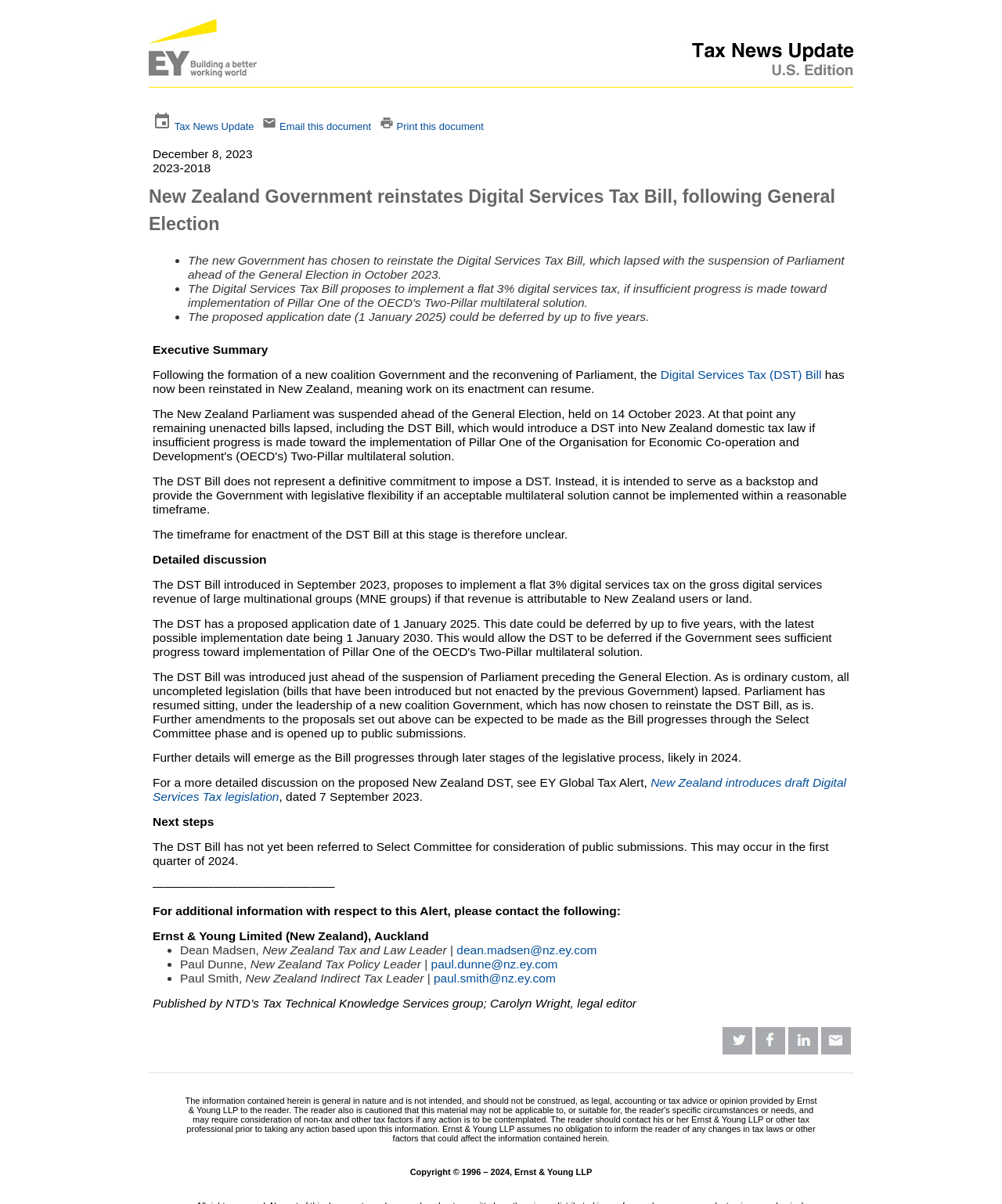Pinpoint the bounding box coordinates for the area that should be clicked to perform the following instruction: "Email this document".

[0.279, 0.1, 0.37, 0.11]